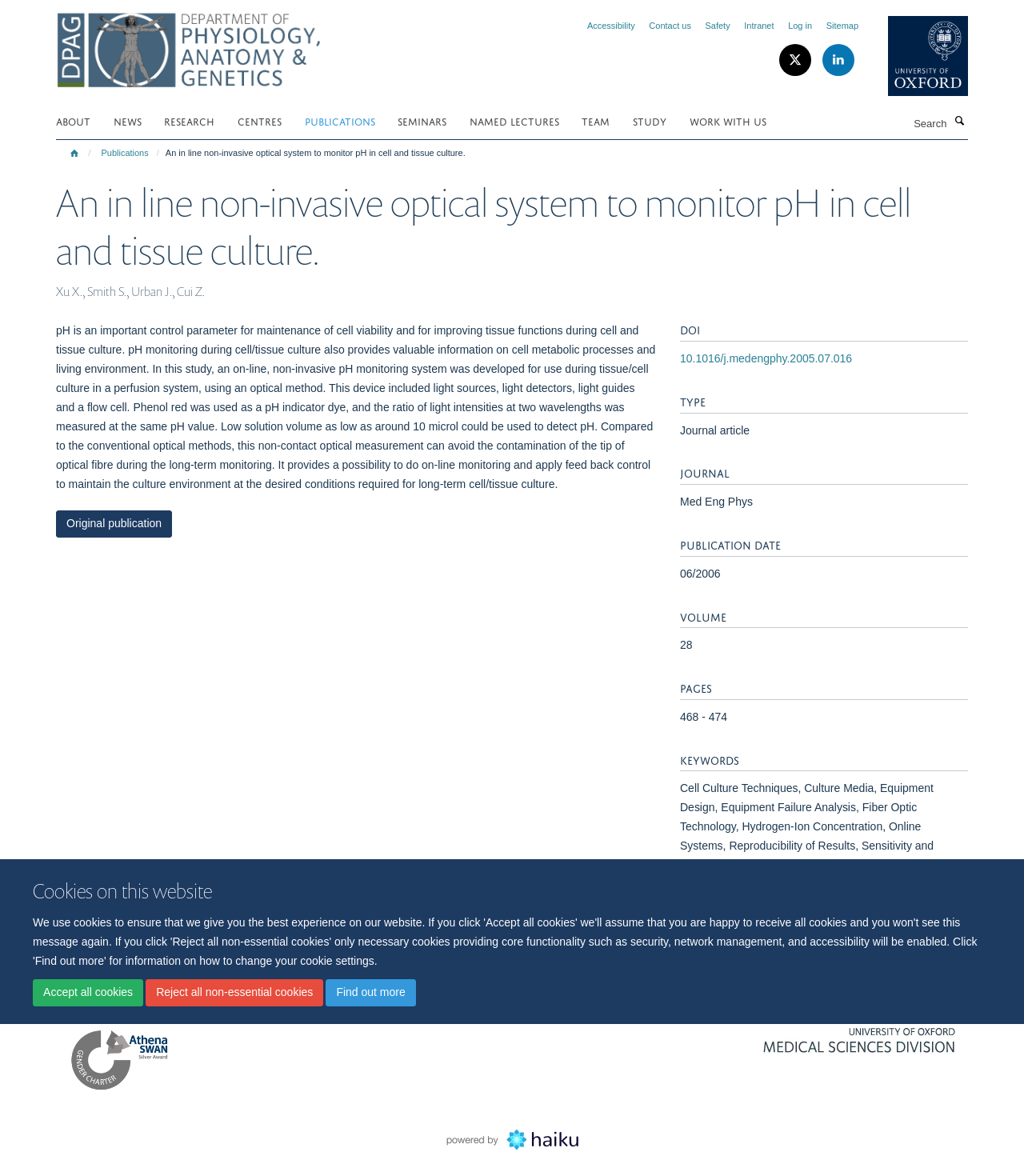Please identify the bounding box coordinates of the area that needs to be clicked to follow this instruction: "Read the article about Apple Unveils New iPad Professional With OLED Display".

None